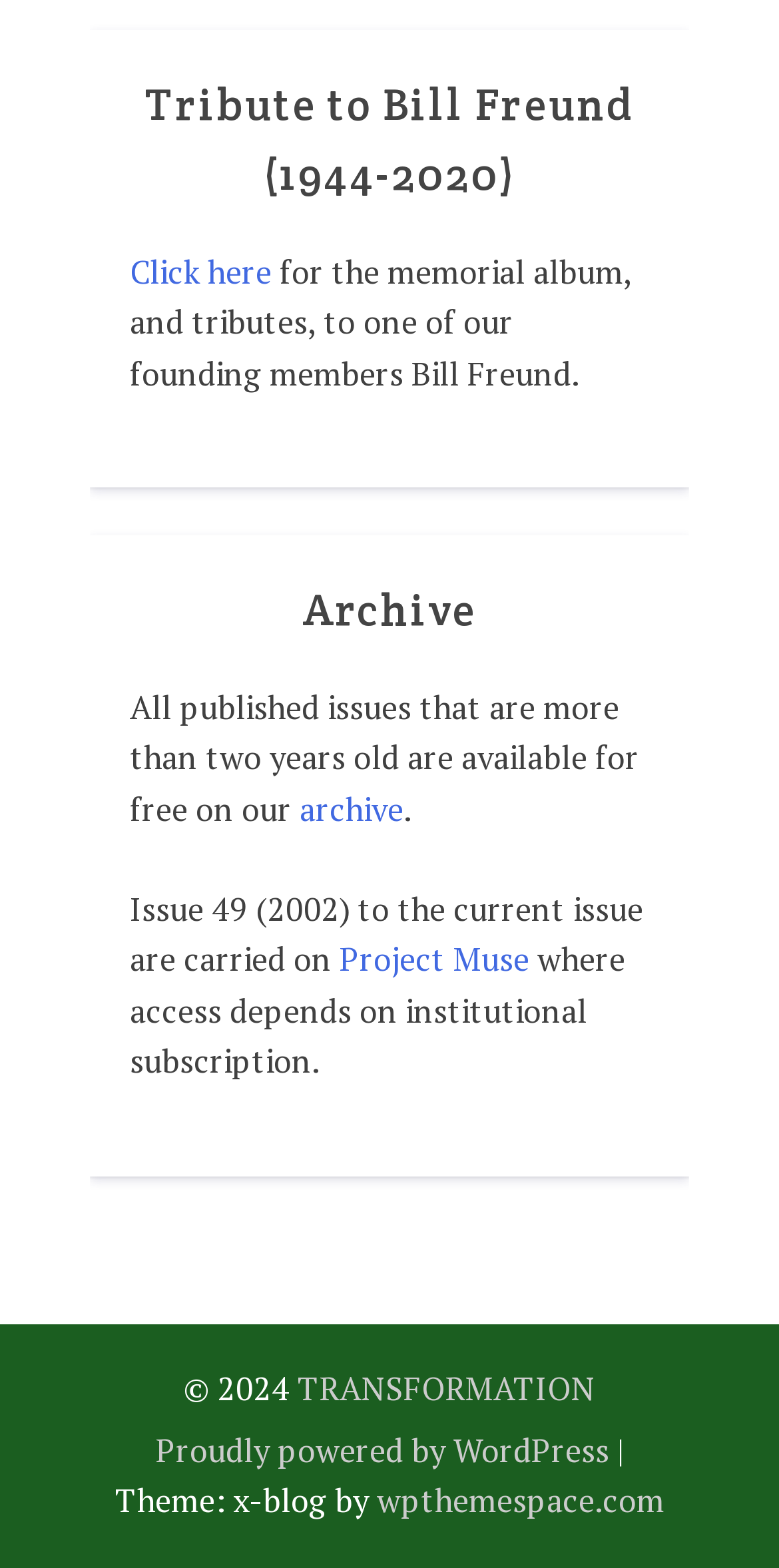Given the element description parent_node: Wait, What?, predict the bounding box coordinates for the UI element in the webpage screenshot. The format should be (top-left x, top-left y, bottom-right x, bottom-right y), and the values should be between 0 and 1.

None